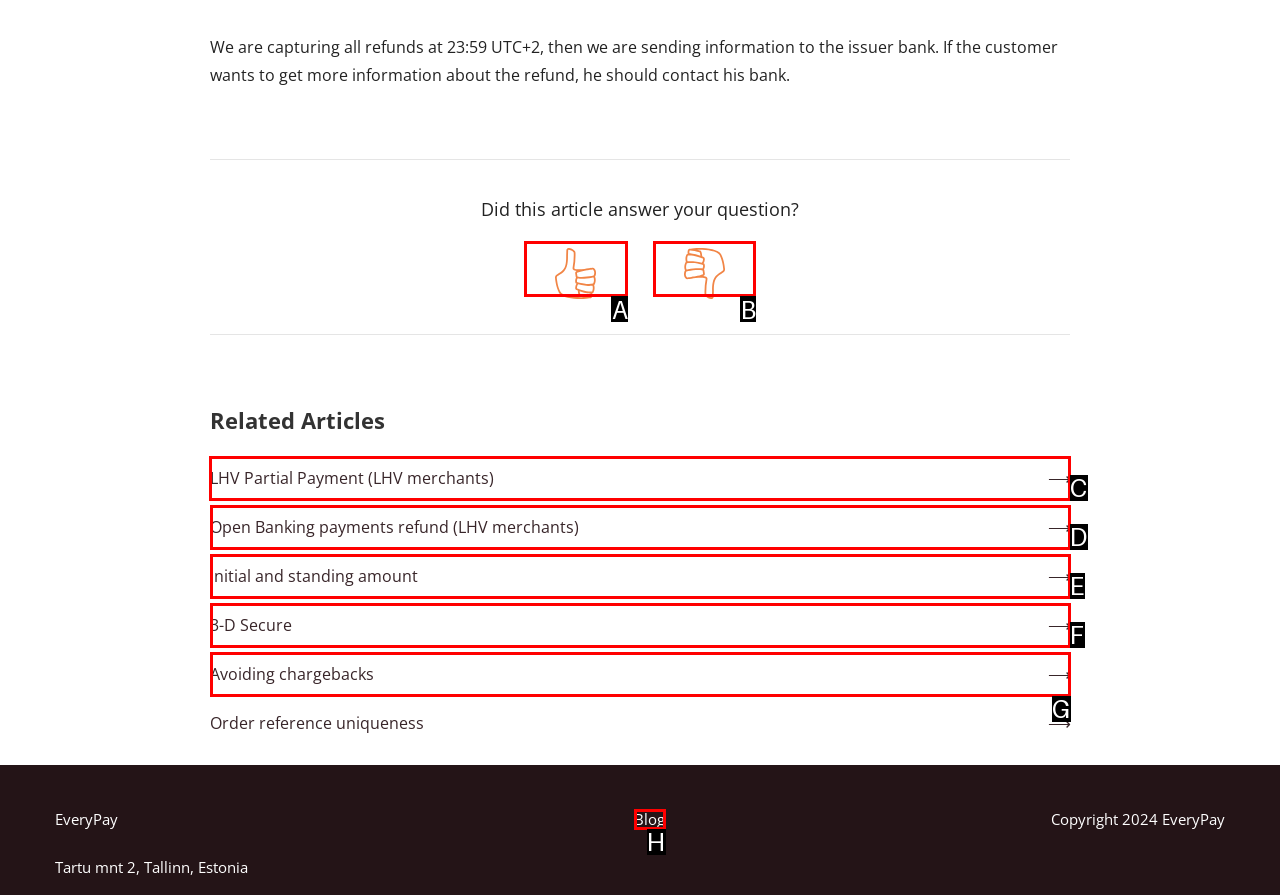Identify the correct option to click in order to accomplish the task: Click on the 'LHV Partial Payment (LHV merchants)' link Provide your answer with the letter of the selected choice.

C